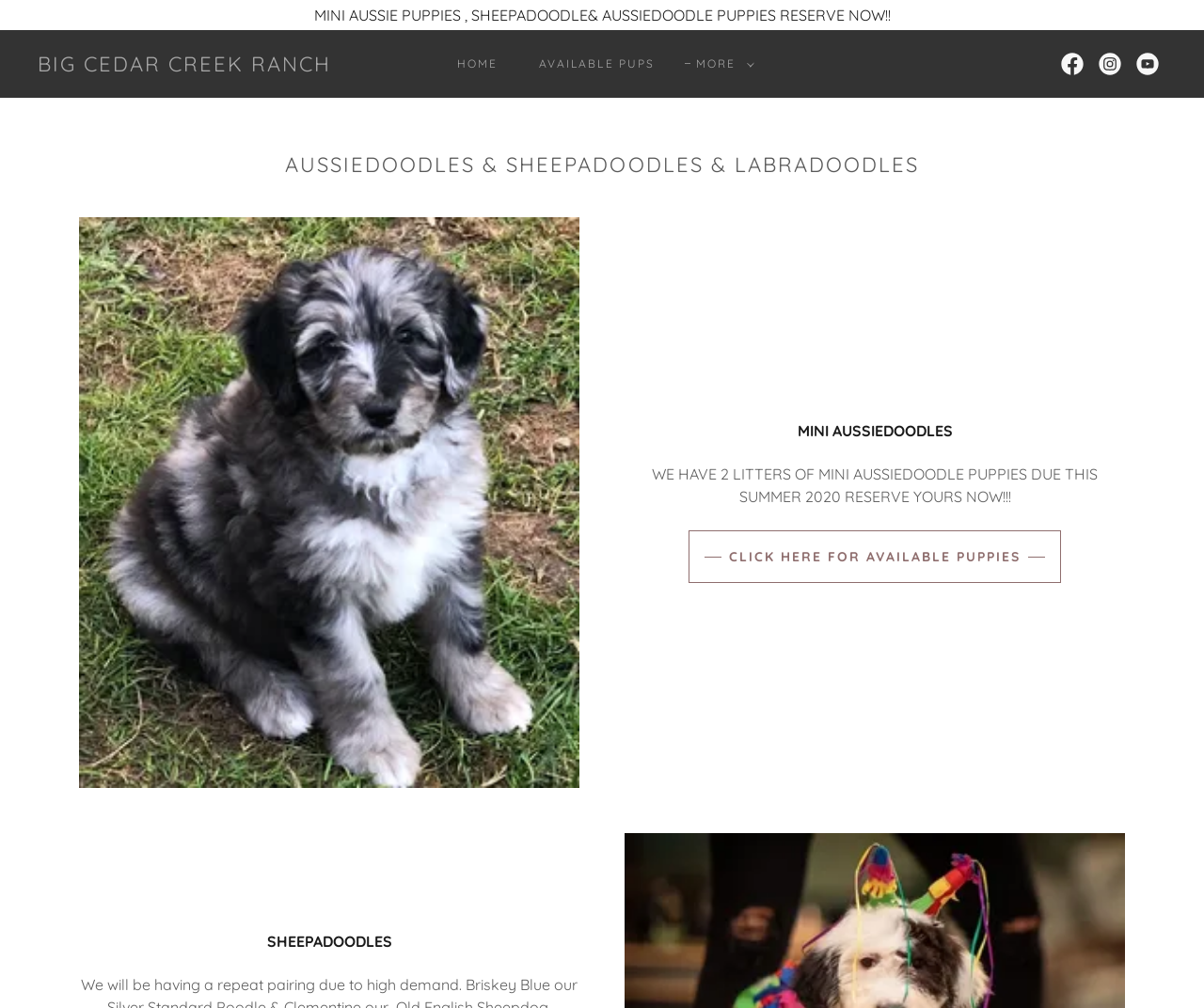Determine the bounding box for the UI element that matches this description: "About".

None